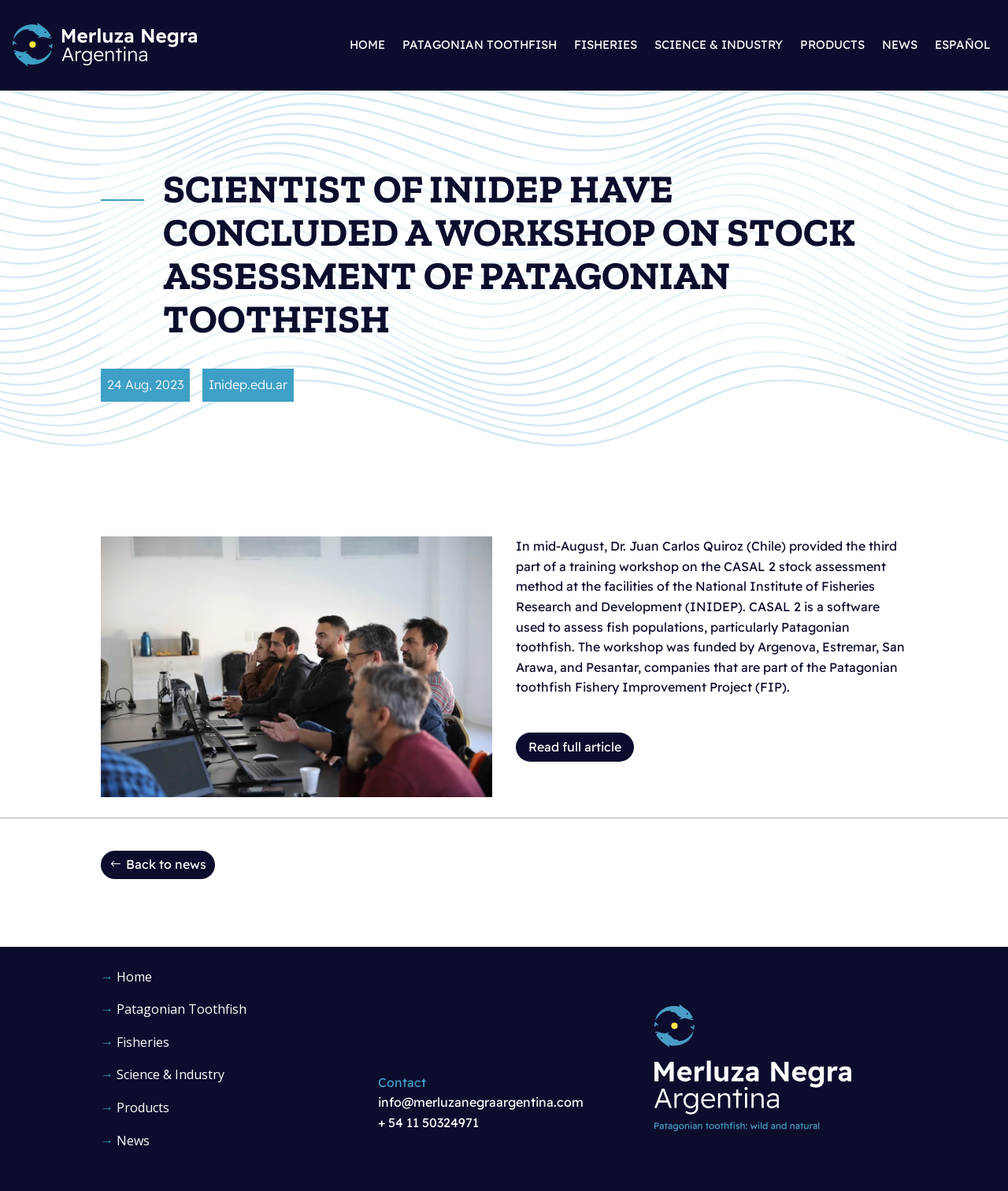Determine the bounding box coordinates of the clickable area required to perform the following instruction: "go back to news". The coordinates should be represented as four float numbers between 0 and 1: [left, top, right, bottom].

[0.1, 0.714, 0.213, 0.738]